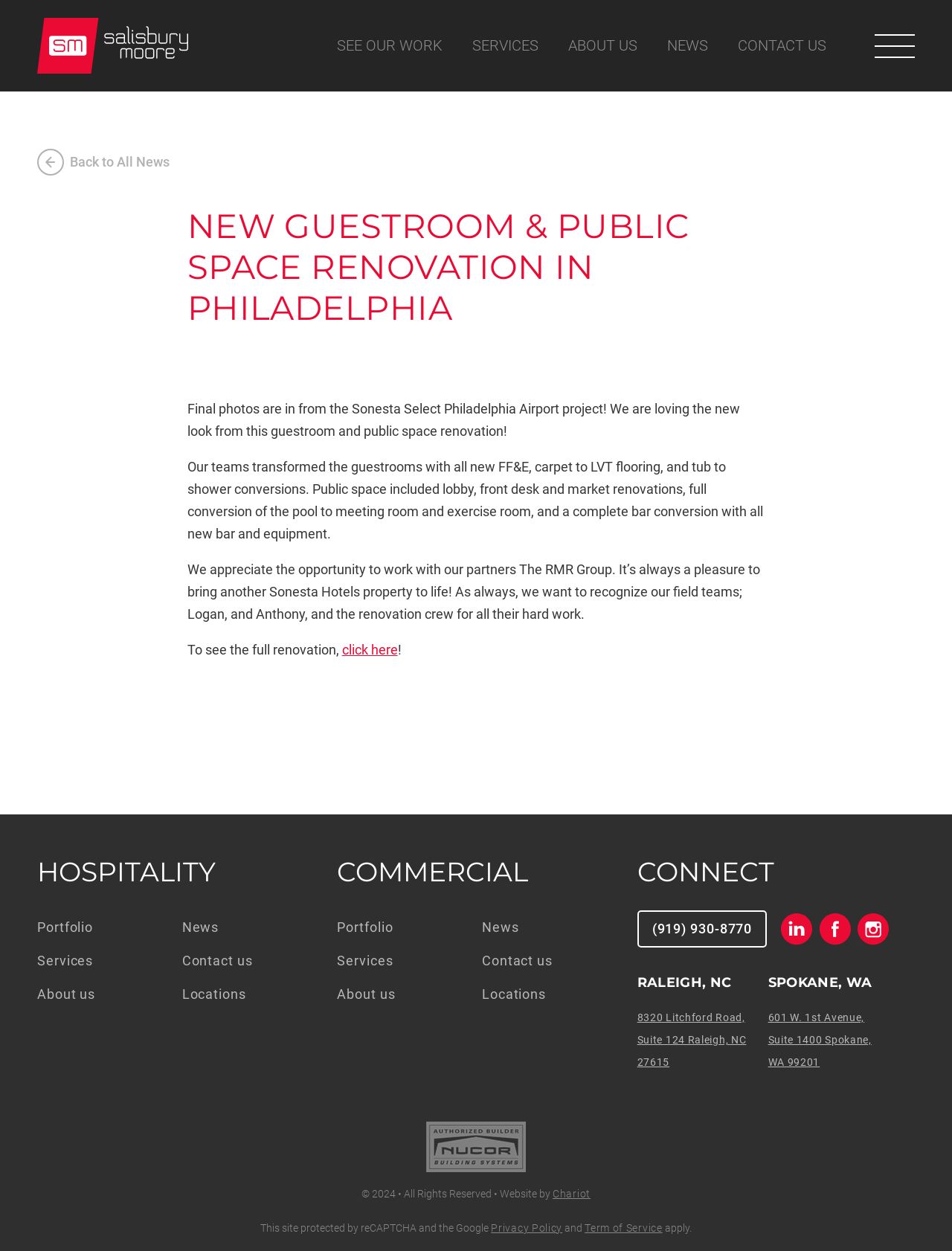Find and extract the text of the primary heading on the webpage.

NEW GUESTROOM & PUBLIC SPACE RENOVATION IN PHILADELPHIA